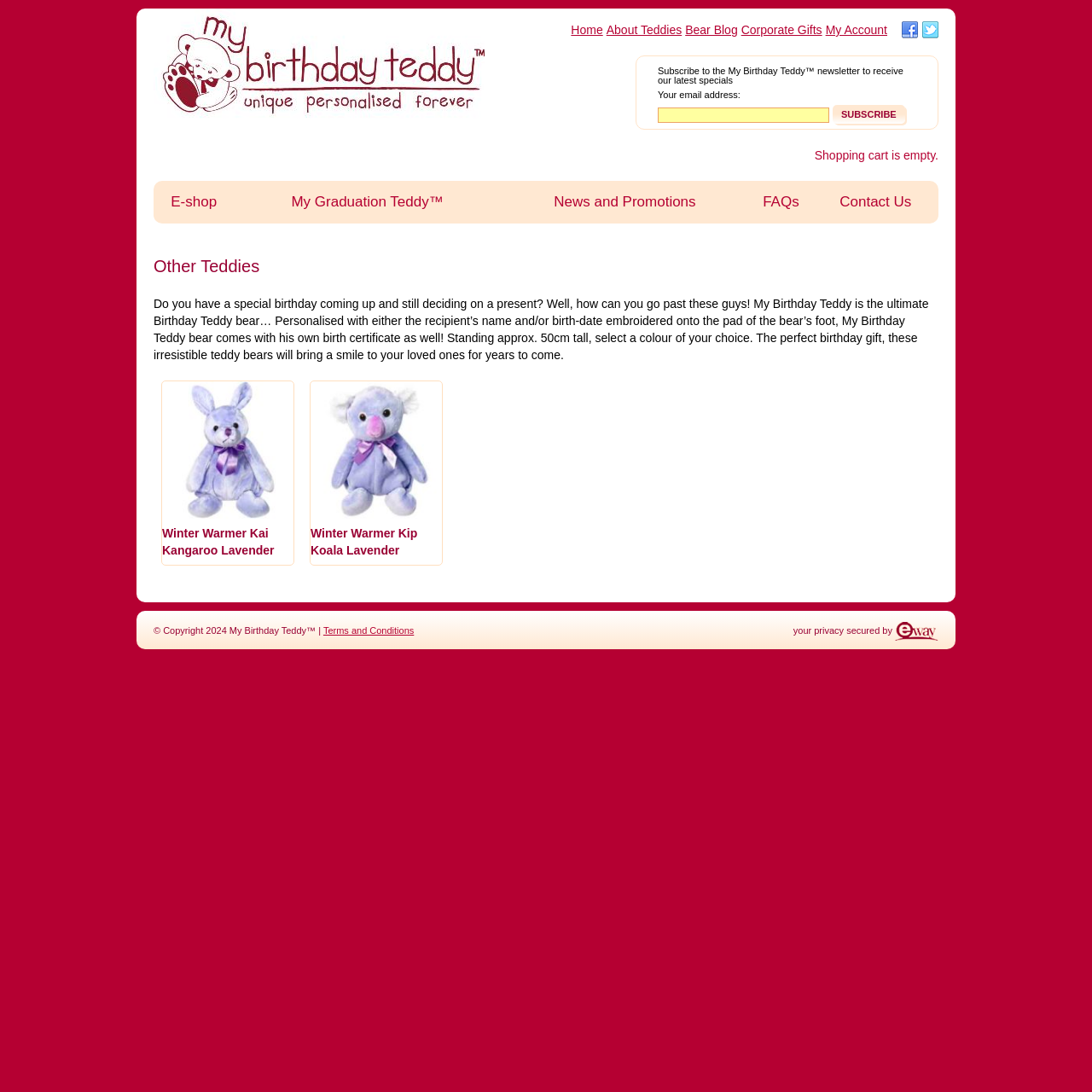Answer this question in one word or a short phrase: What is the purpose of the birthday teddy bear?

Birthday gift